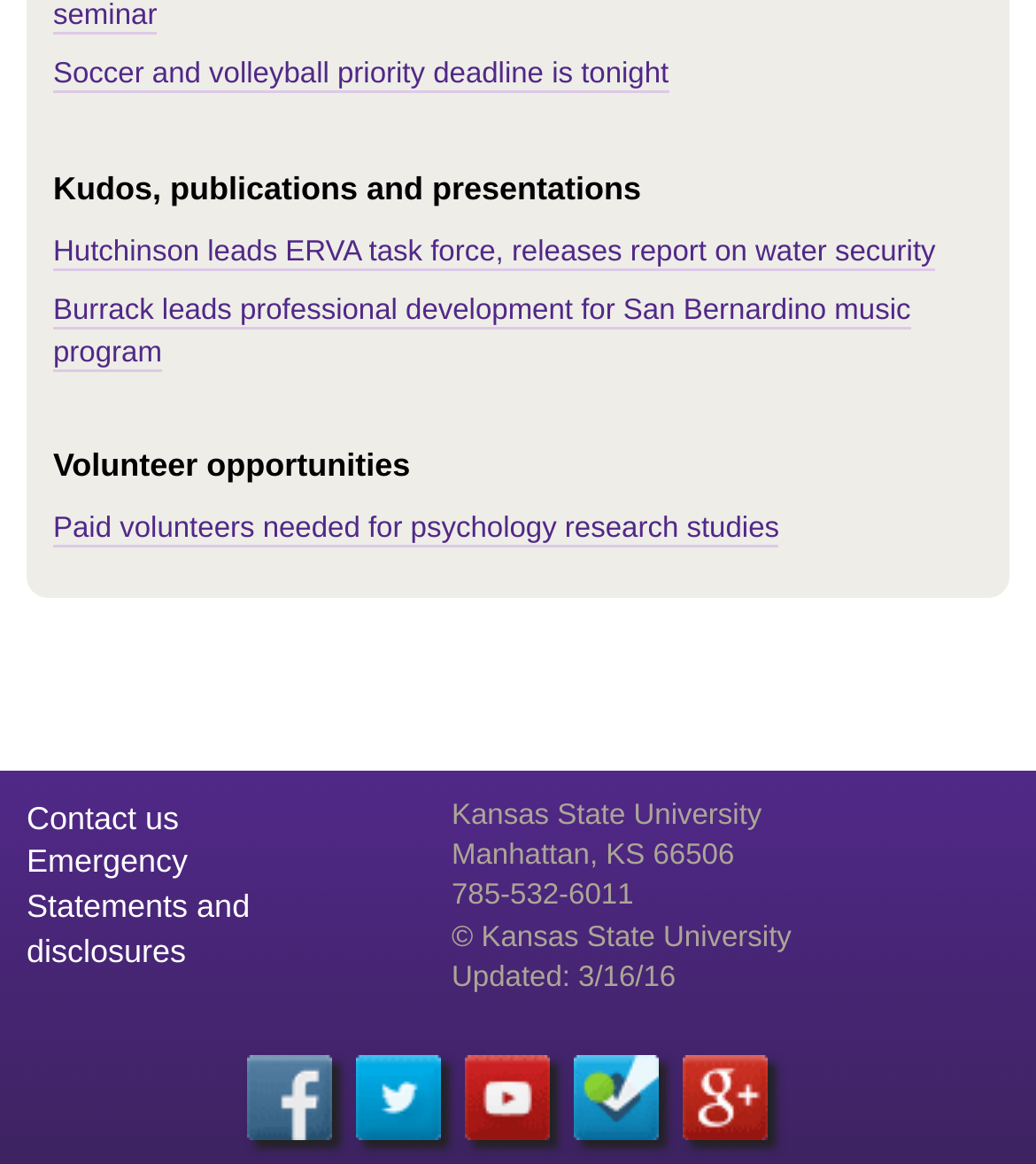Respond with a single word or short phrase to the following question: 
What is Burrack leading?

Professional development